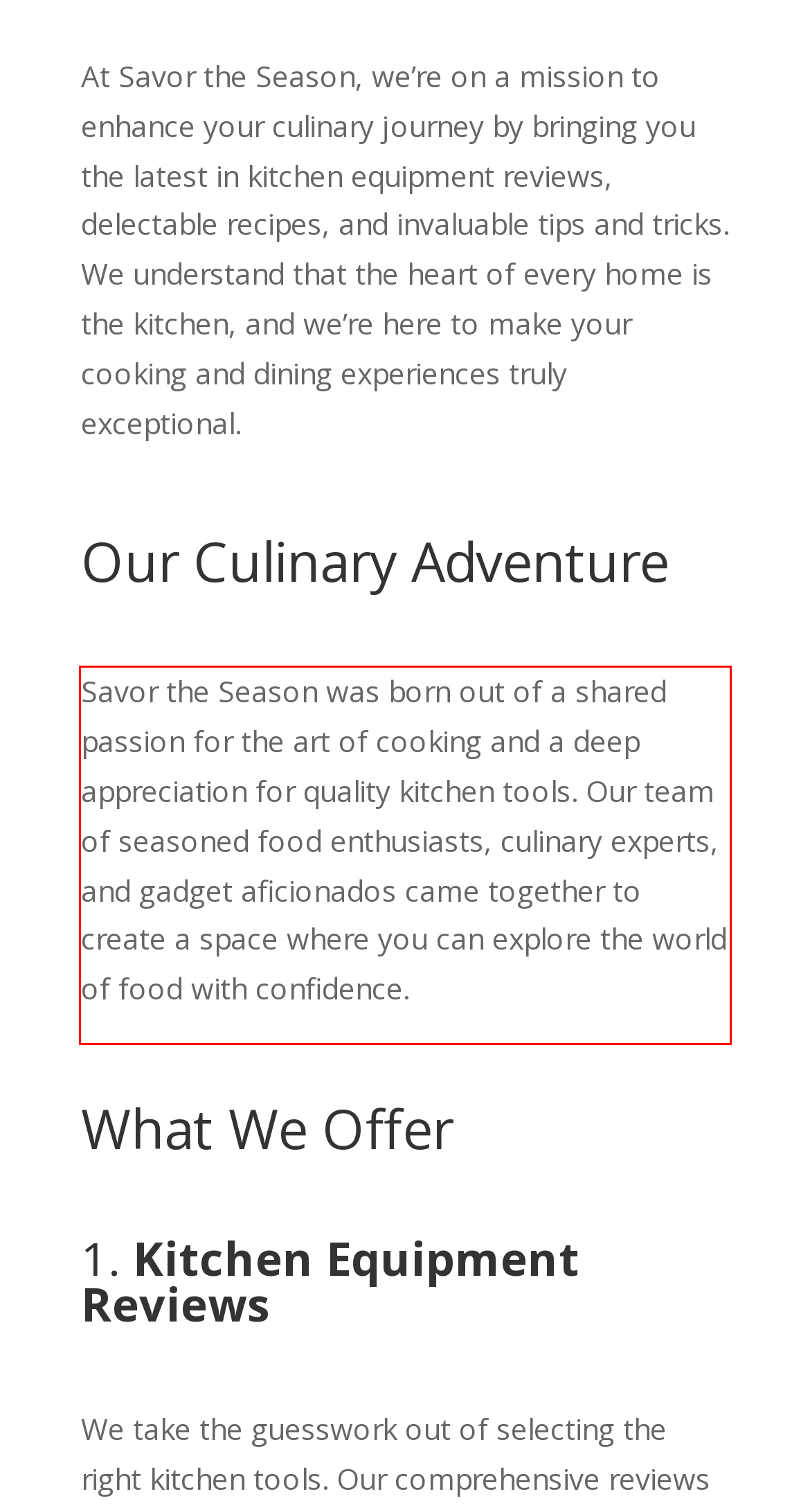Observe the screenshot of the webpage that includes a red rectangle bounding box. Conduct OCR on the content inside this red bounding box and generate the text.

Savor the Season was born out of a shared passion for the art of cooking and a deep appreciation for quality kitchen tools. Our team of seasoned food enthusiasts, culinary experts, and gadget aficionados came together to create a space where you can explore the world of food with confidence.